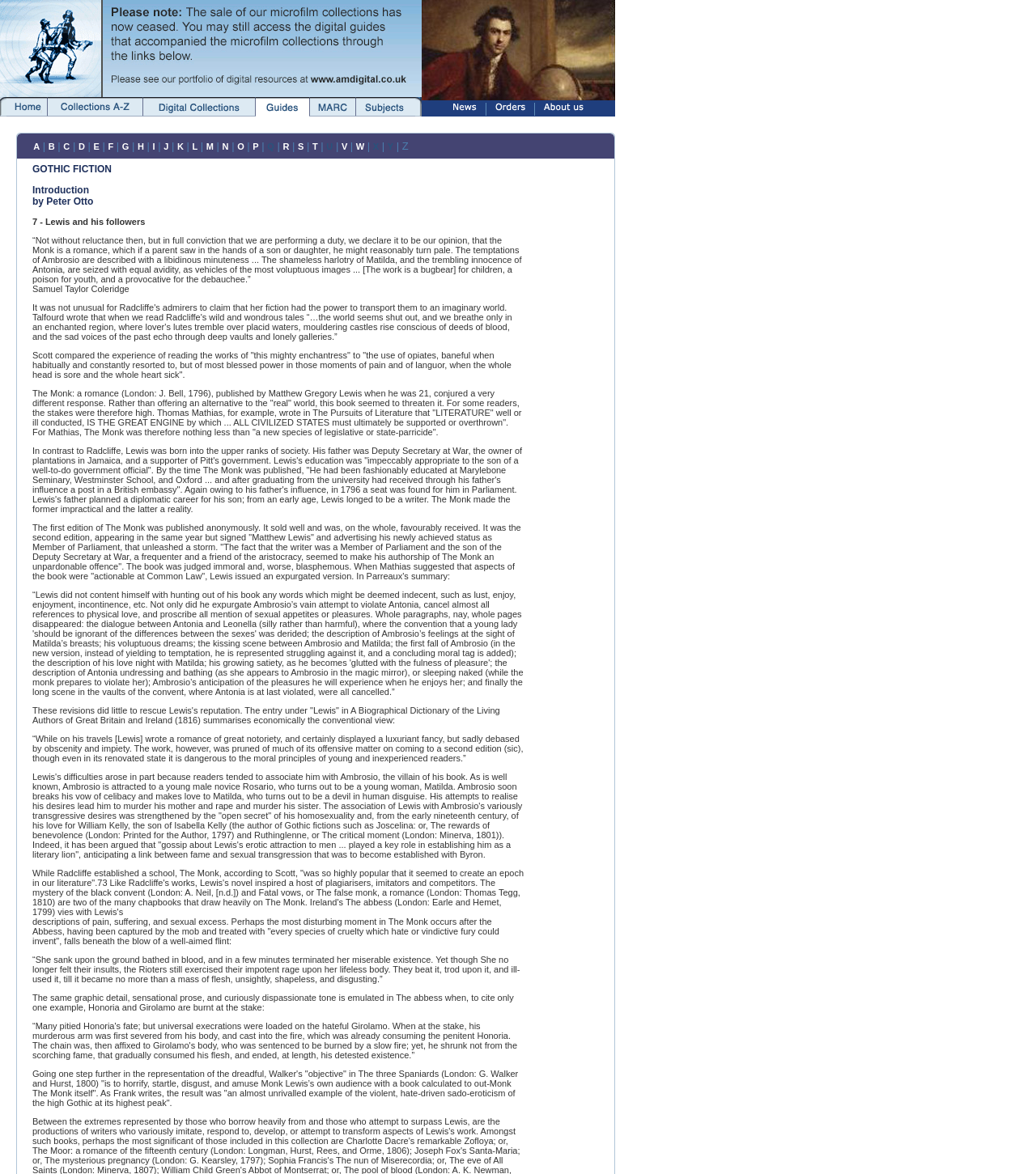Give a detailed account of the webpage, highlighting key information.

This webpage is about Gothic Fiction and has an introduction section. At the top, there is a table used for upper page layout, which contains a main heading graphics and search box, as well as main navigation links. The main heading graphics and search box are located on the left side, taking up about 40% of the page width, while the main navigation links are on the right side, taking up about 60% of the page width.

The main heading graphics and search box section contains an image of Adam Matthew Publications, a publisher of research collections, along with a link to their website. Below this section, there is a row of navigation links, including links to News, Orders, and About Us.

On the right side of the page, there is a table holding information links about Adam Matthews Publications, which contains an image of jbanks. Below this image, there are links to News, Orders, and About Us, separated by vertical lines.

Further down the page, there is a row of alphabetical links, ranging from A to Z, which likely lead to different sections or pages related to Gothic Fiction.